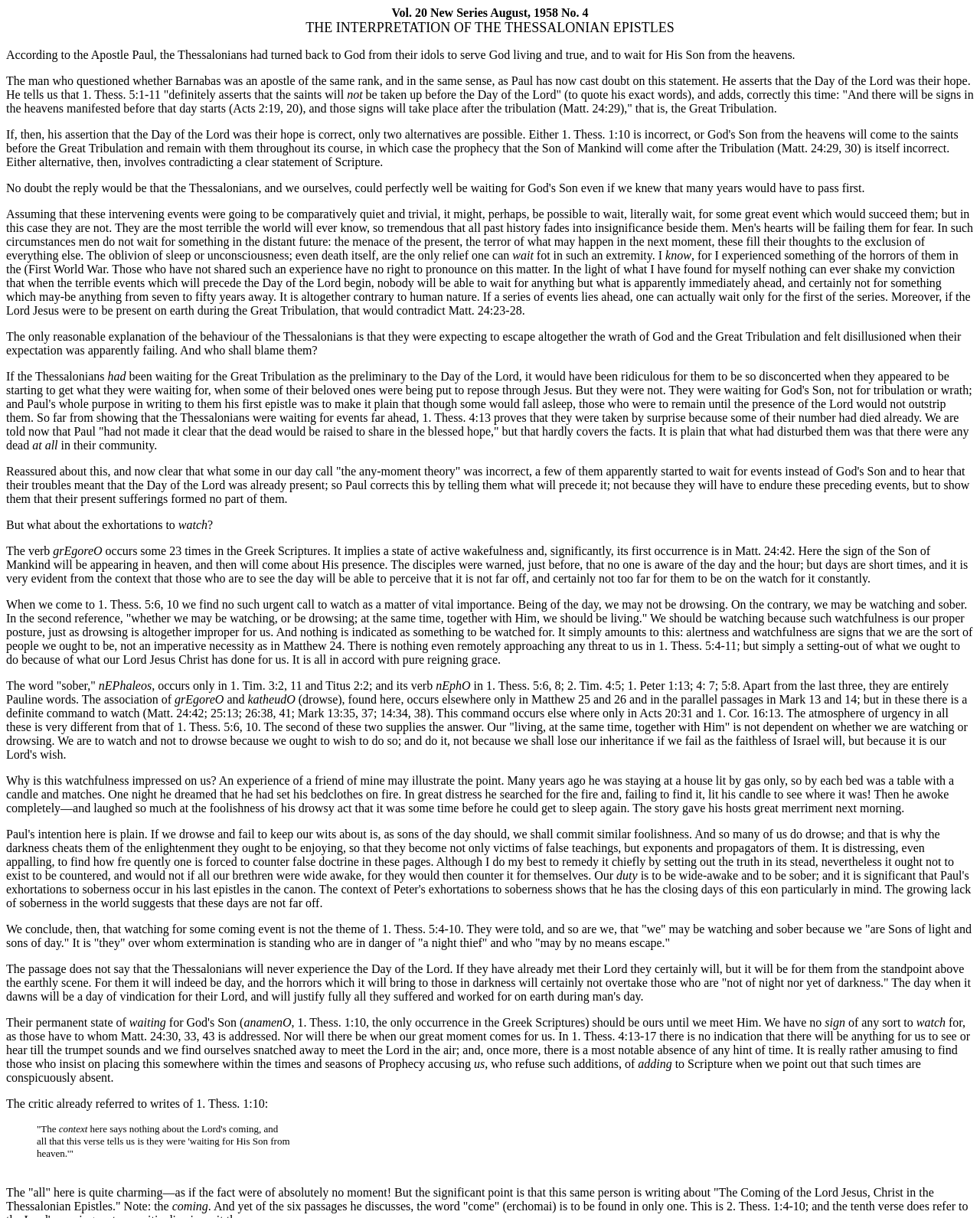What is the theme of 1. Thess. 5:4-10?
Using the details shown in the screenshot, provide a comprehensive answer to the question.

I determined the theme of 1. Thess. 5:4-10 by reading the text and understanding that it is not about watching for some coming event, but rather about being sons of light and sons of day.